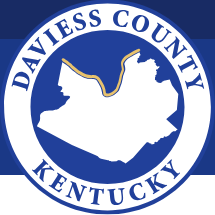What is the purpose of the emblem?
Based on the visual content, answer with a single word or a brief phrase.

Signifies identity and governance